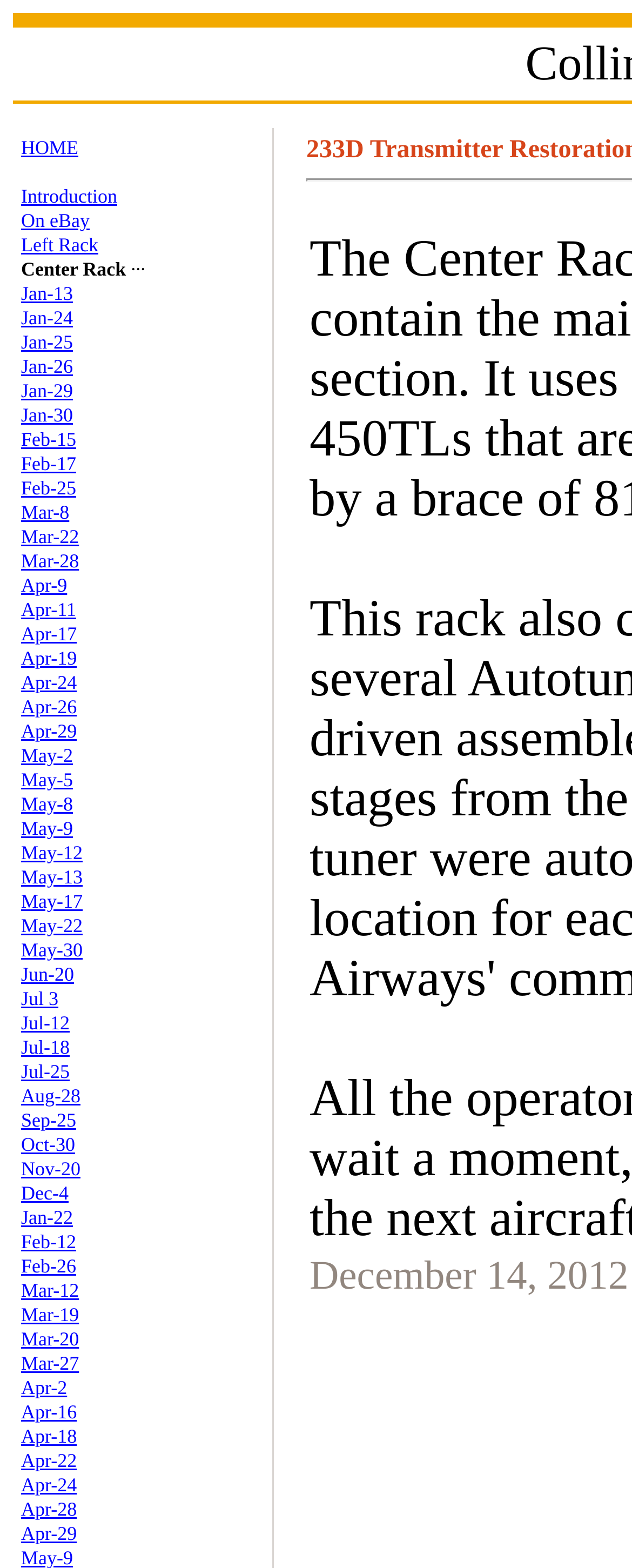Please determine the bounding box coordinates of the clickable area required to carry out the following instruction: "check on eBay". The coordinates must be four float numbers between 0 and 1, represented as [left, top, right, bottom].

[0.033, 0.133, 0.142, 0.148]